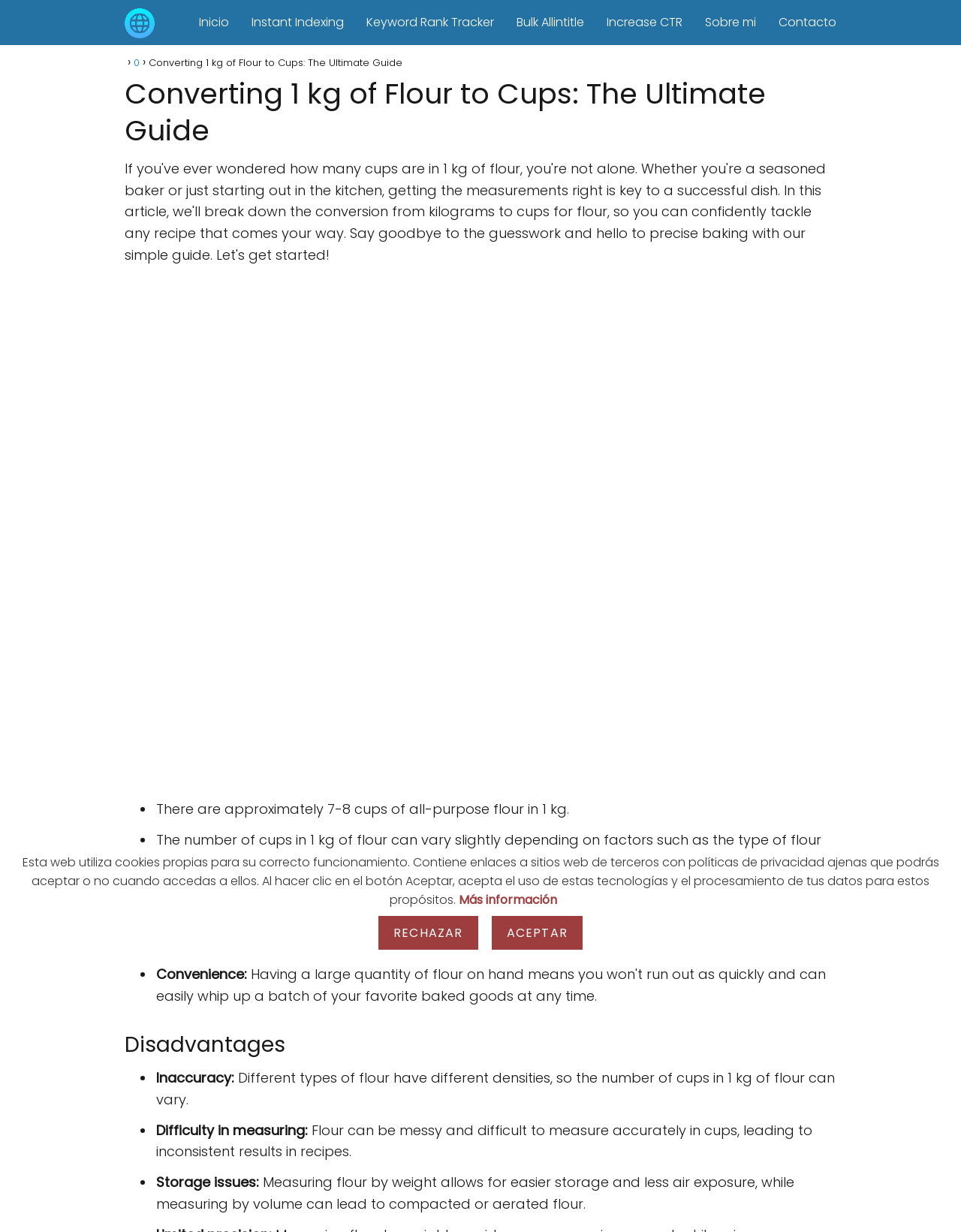Locate the bounding box coordinates of the UI element described by: "Sobre mi". Provide the coordinates as four float numbers between 0 and 1, formatted as [left, top, right, bottom].

[0.734, 0.011, 0.787, 0.025]